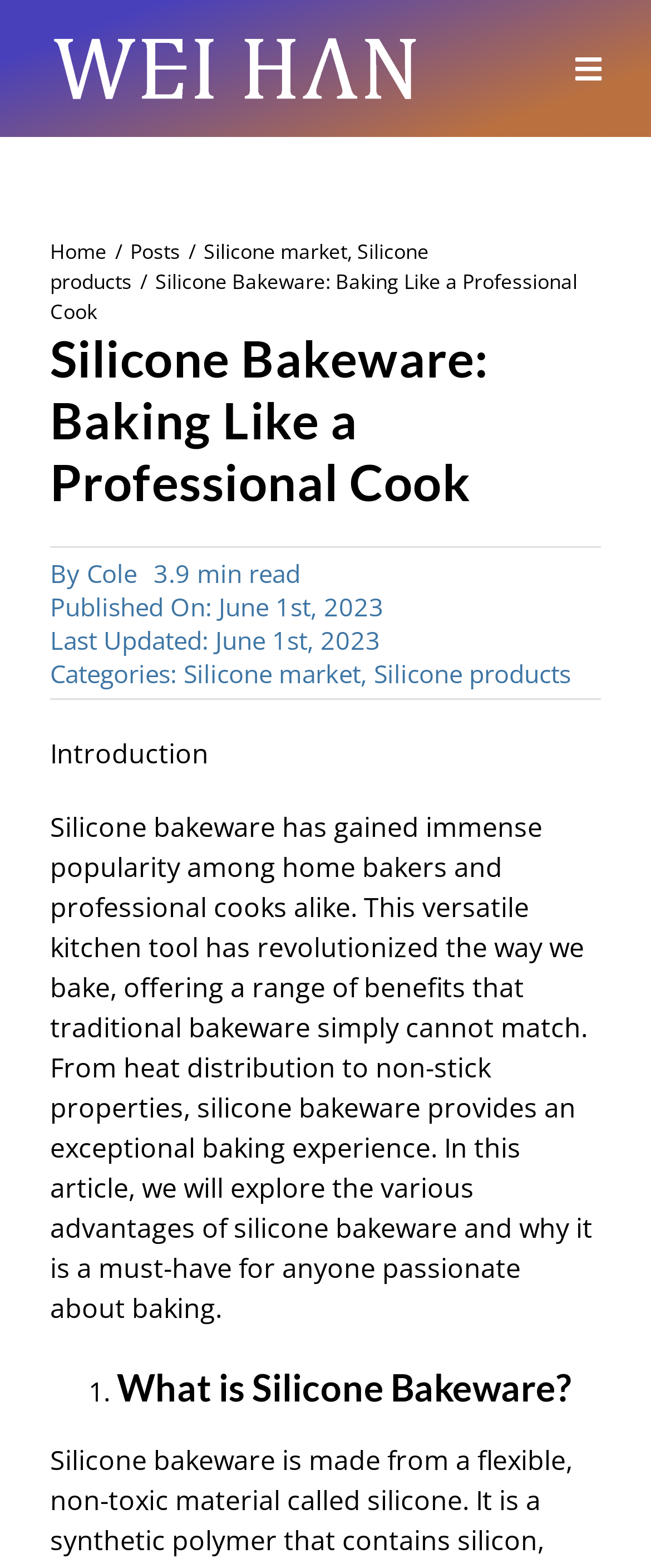Provide an in-depth caption for the elements present on the webpage.

The webpage is about silicone bakeware, with a focus on its benefits and advantages in baking. At the top, there is a navigation menu with links to "HOME", "PRODUCTS", "ABOUT US", "ABOUT SILICONE", and "CONTACT". Below the navigation menu, there is a section with links to "Home", "Posts", "Silicone market", and "Silicone products".

The main content of the webpage starts with a heading "Silicone Bakeware: Baking Like a Professional Cook" followed by a brief introduction to silicone bakeware, which explains its popularity among home bakers and professional cooks. The introduction is written by "Cole" and was published and last updated on June 1st, 2023.

Below the introduction, there are categories listed, including "Silicone market" and "Silicone products". The main article then begins, discussing the benefits of silicone bakeware, including its heat distribution and non-stick properties. The article is divided into sections, with the first section titled "What is Silicone Bakeware?" marked with a list marker "1.".